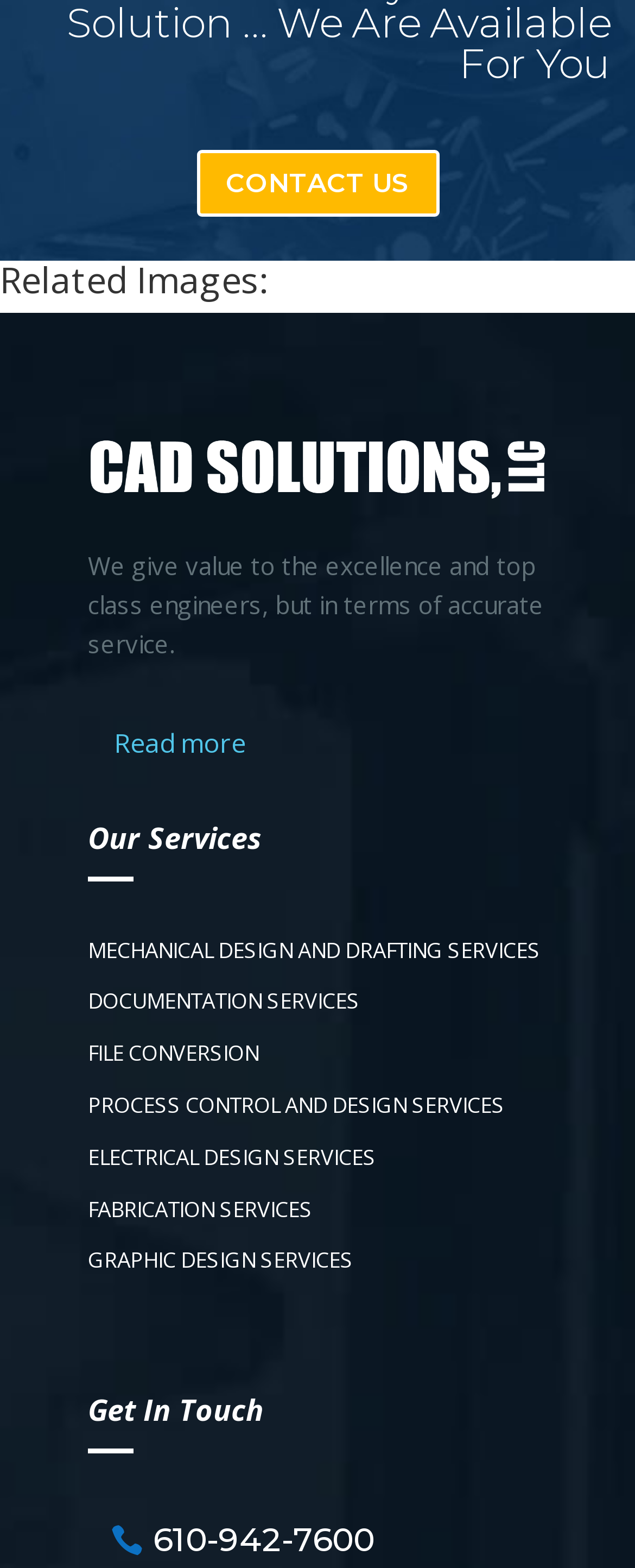Locate the bounding box coordinates of the item that should be clicked to fulfill the instruction: "Call the phone number".

[0.138, 0.958, 0.626, 0.999]